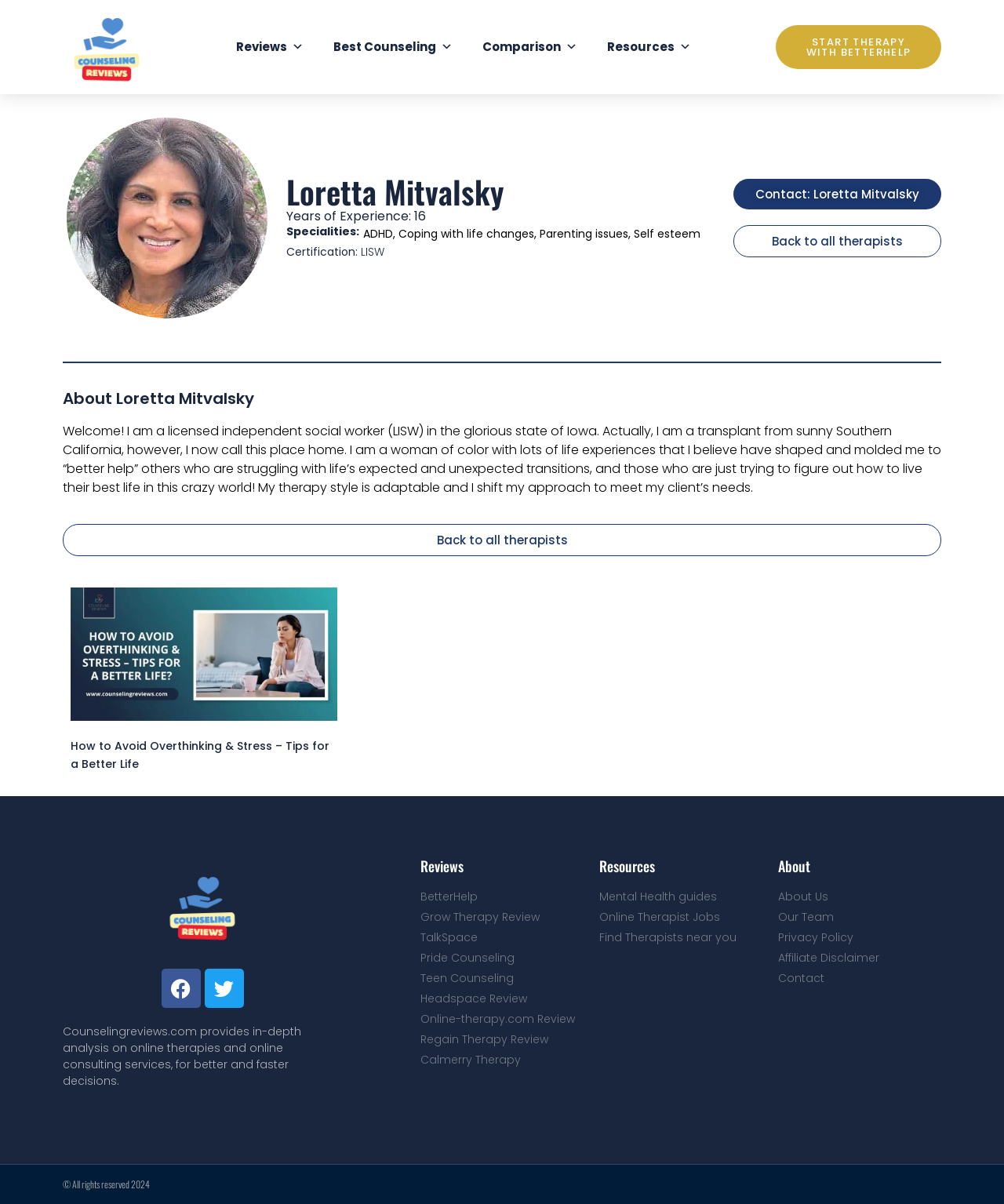What is the name of the website that provides in-depth analysis on online therapies and online consulting services?
Kindly offer a detailed explanation using the data available in the image.

I found this information in the StaticText 'Counselingreviews.com provides in-depth analysis on online therapies and online consulting services, for better and faster decisions.' which is located at the bottom of the webpage.